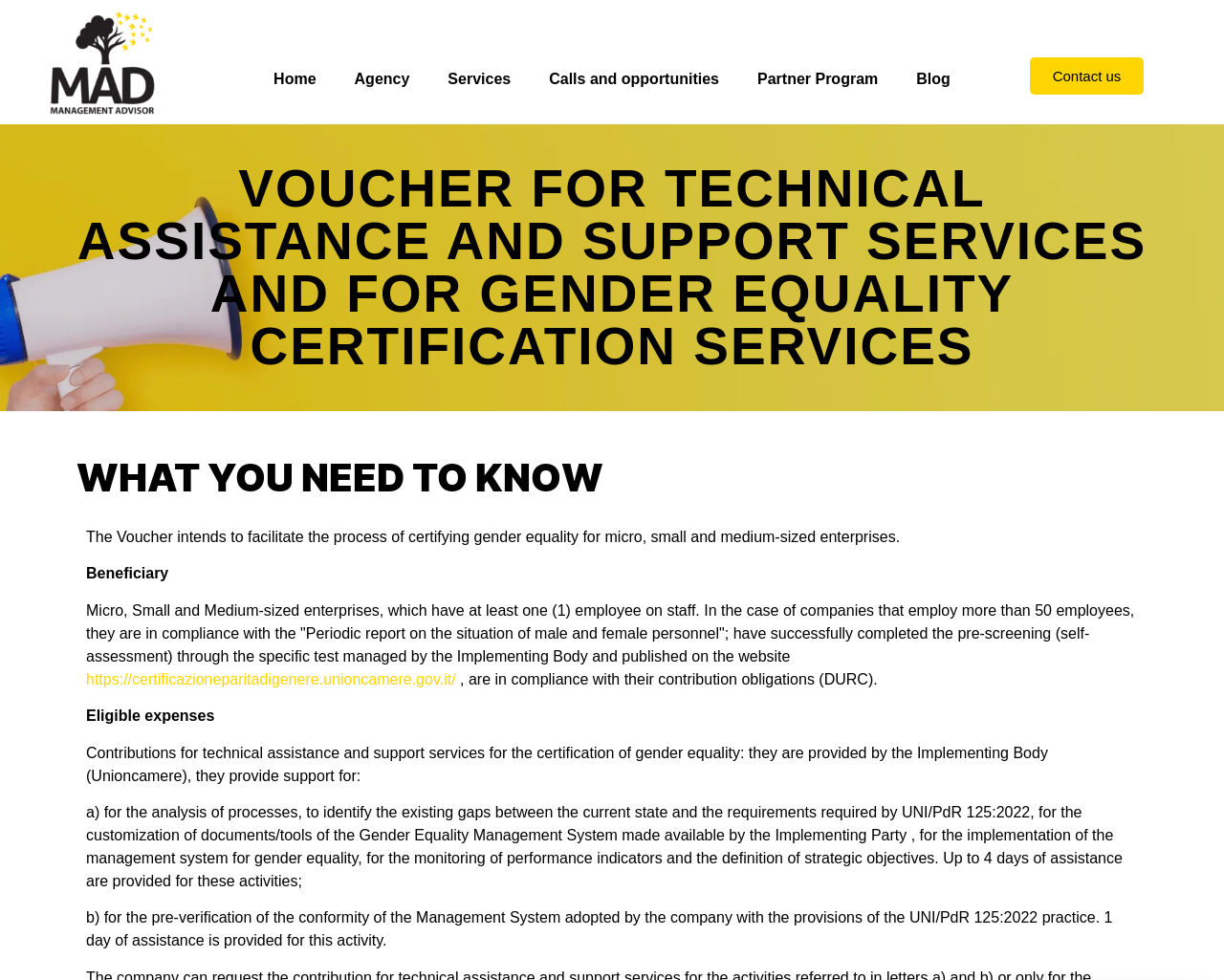Answer this question in one word or a short phrase: What is the purpose of the pre-verification activity?

Verify conformity with UNI/PdR 125:2022